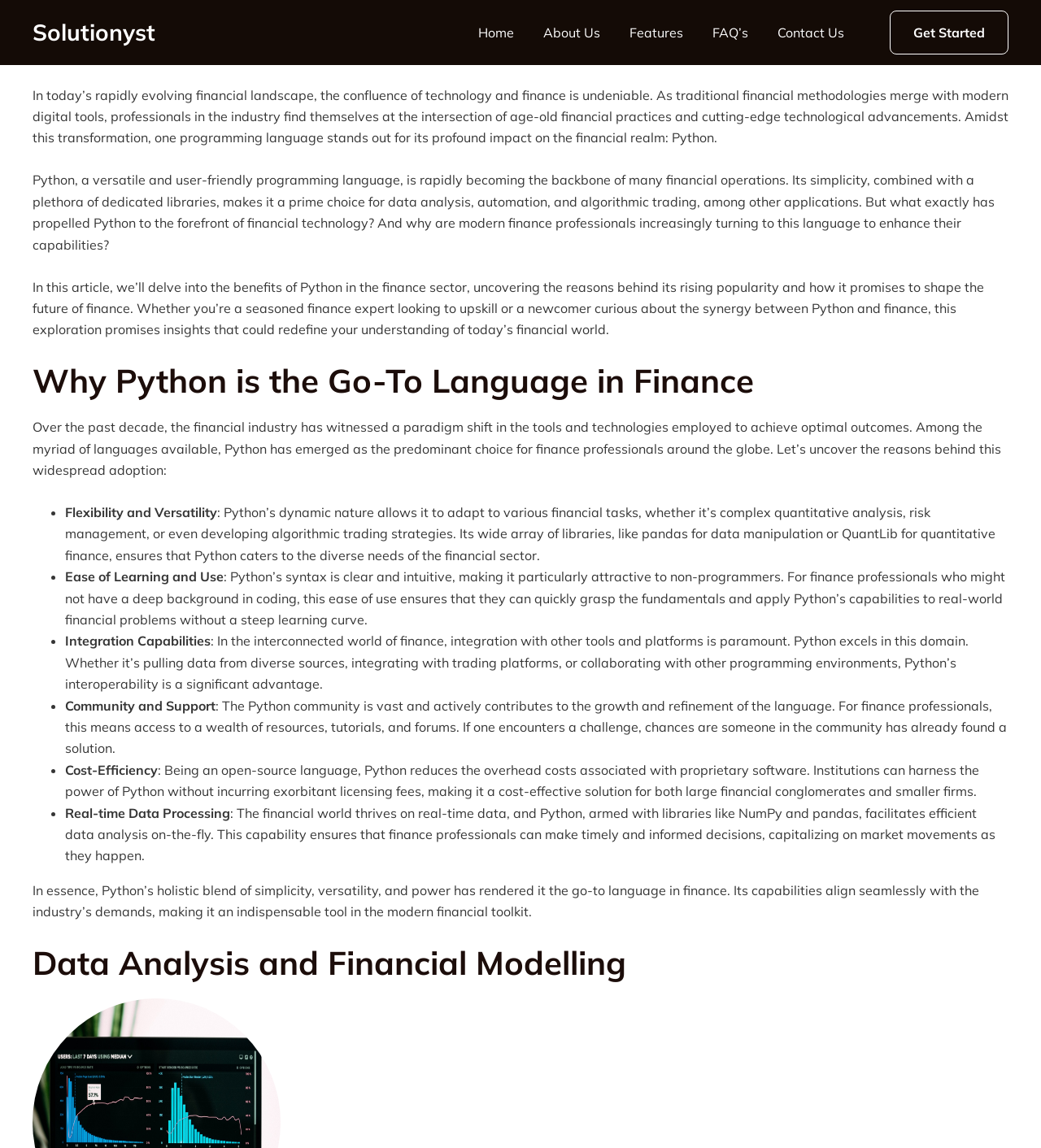Give a concise answer using only one word or phrase for this question:
How many links are in the site navigation?

5